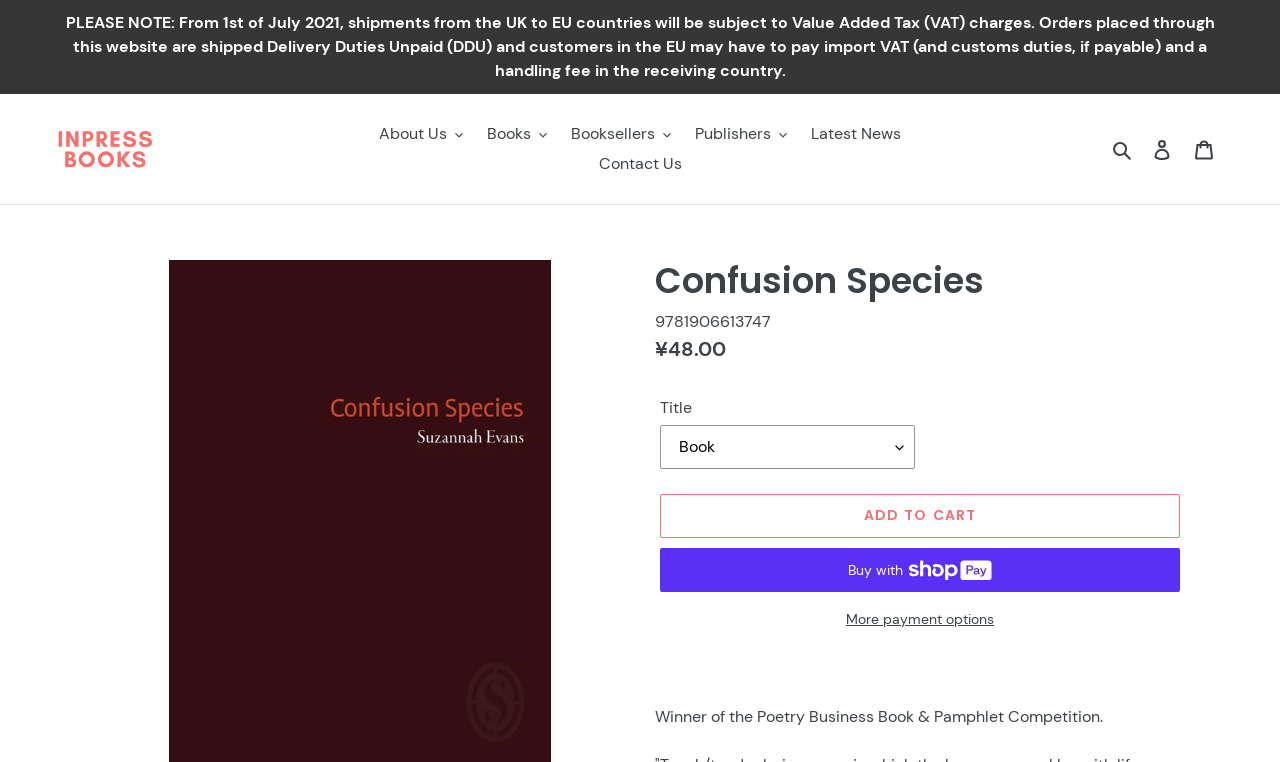Find the bounding box coordinates of the element you need to click on to perform this action: 'Click the 'About Us' button'. The coordinates should be represented by four float values between 0 and 1, in the format [left, top, right, bottom].

[0.288, 0.156, 0.37, 0.196]